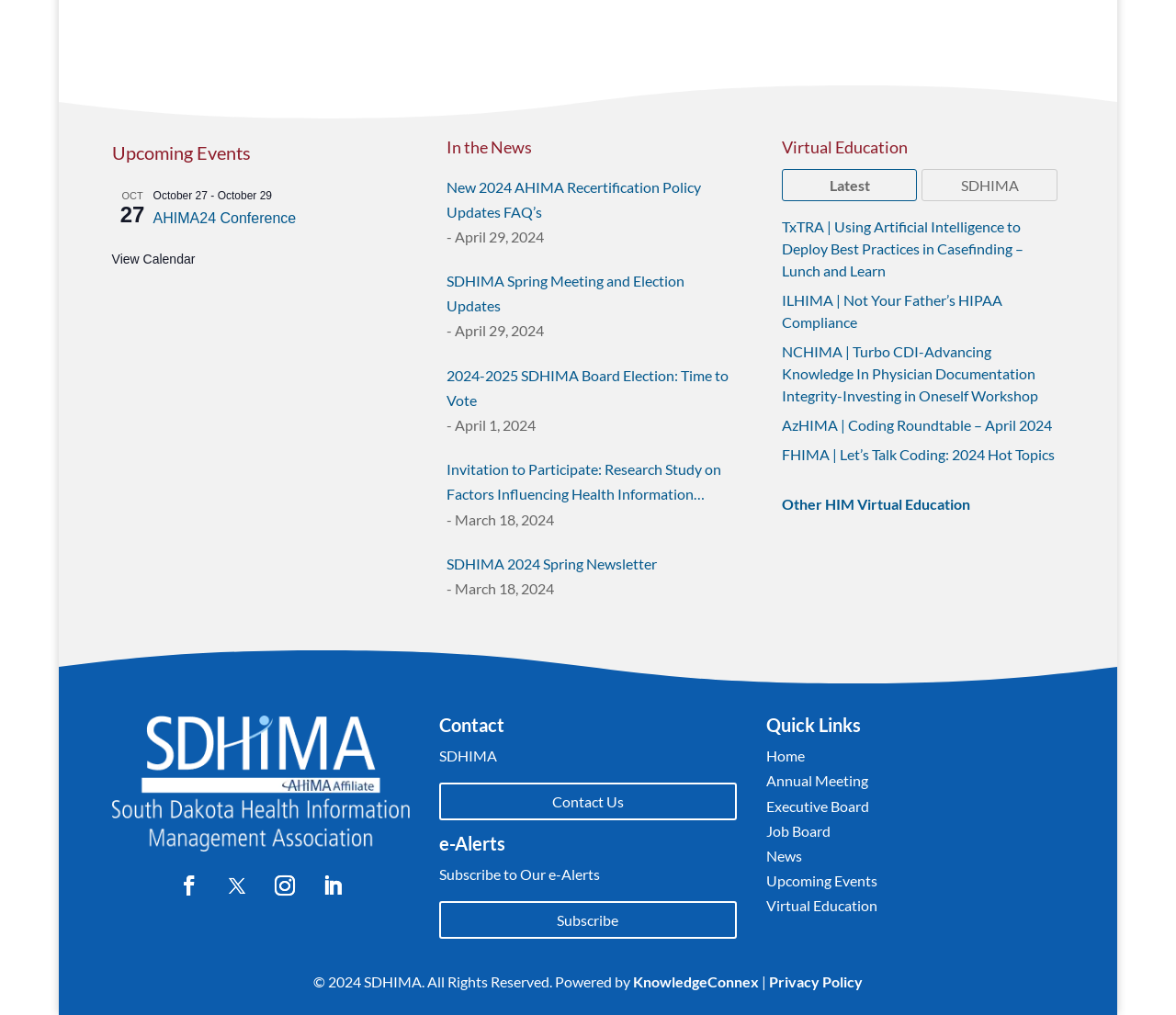Locate the bounding box coordinates of the clickable element to fulfill the following instruction: "click the Donate link". Provide the coordinates as four float numbers between 0 and 1 in the format [left, top, right, bottom].

None